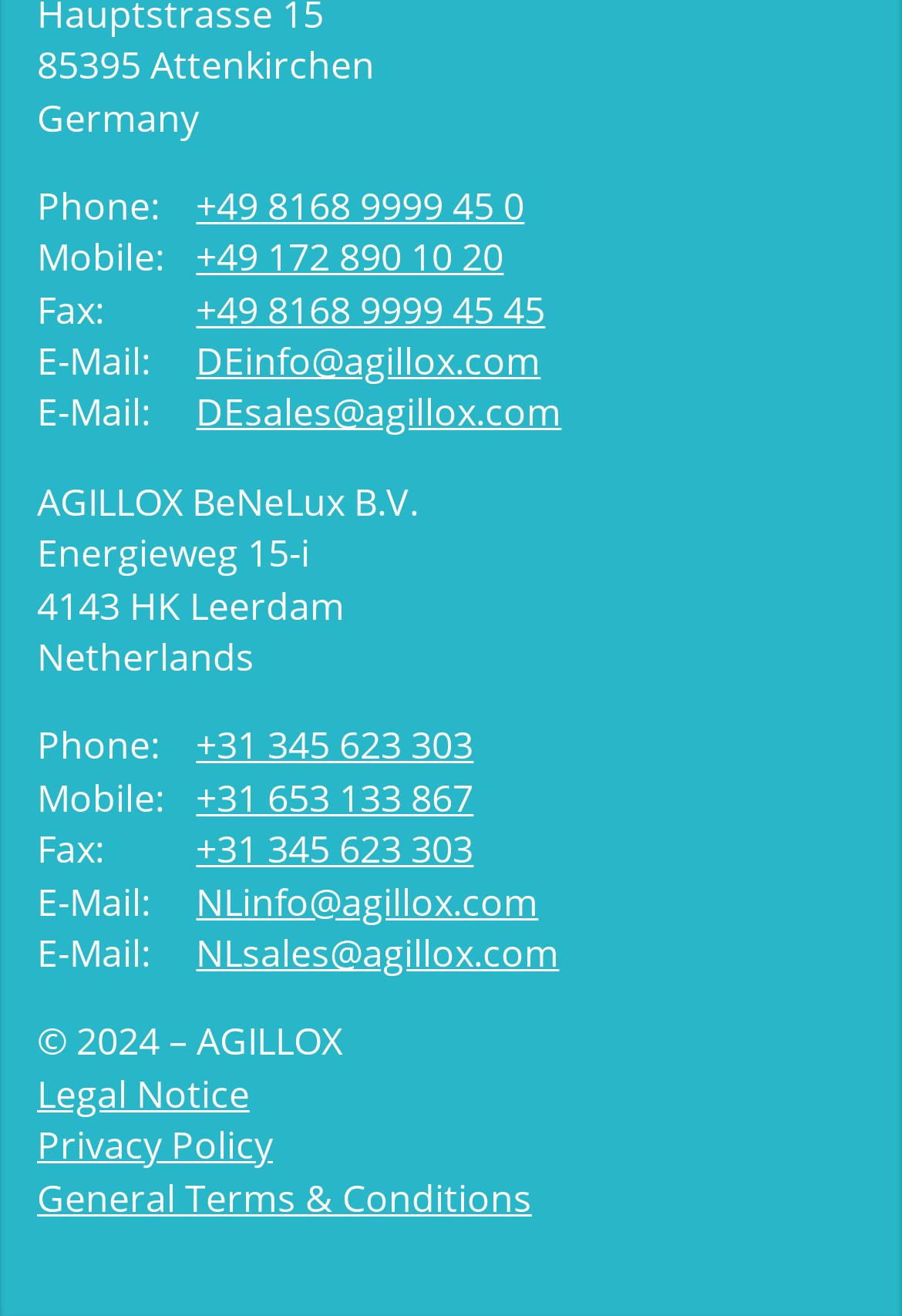Give a short answer to this question using one word or a phrase:
What is the copyright year of AGILLOX?

2024